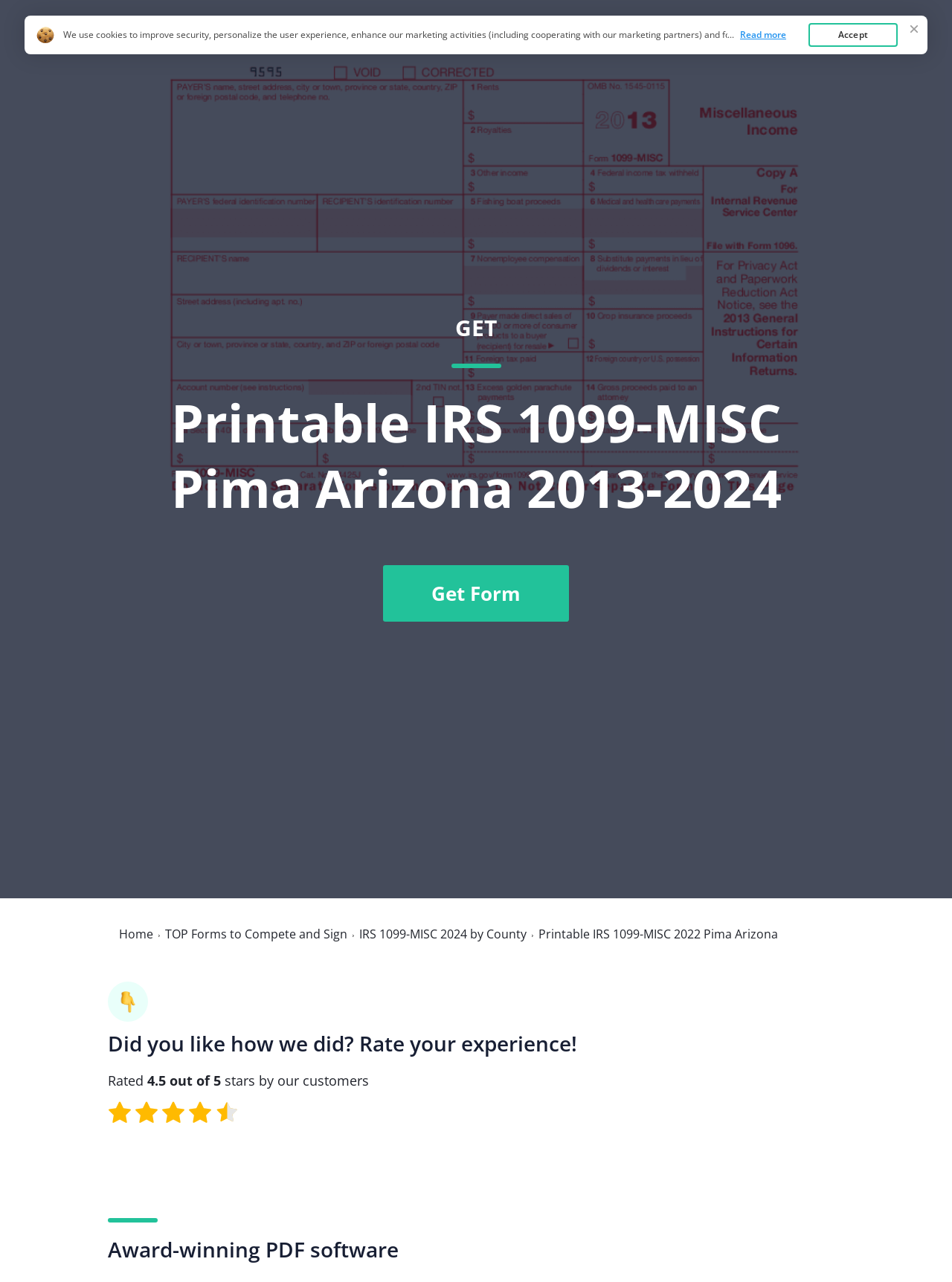Detail the features and information presented on the webpage.

This webpage is about printable IRS 1099-MISC forms for Pima Arizona, specifically for the year 2024. At the top, there is a large image of the IRS 1099-MISC 2024 form, taking up most of the top section of the page. Below the image, there are several links, including "2013 Form 1099 Misc", "Home", and "Top Forms", aligned horizontally across the page.

The main content of the page is divided into sections. The first section has a heading "Printable IRS 1099-MISC Pima Arizona 2013-2024" and a link "GET Printable IRS 1099-MISC Pima Arizona 2013-2024 Get Form" below it. There is also a "Get Form" button in this section.

On the left side of the page, there are several links, including "Home", "TOP Forms to Compete and Sign", and "IRS 1099-MISC 2024 by County", stacked vertically. Below these links, there is a static text "Printable IRS 1099-MISC 2022 Pima Arizona".

Further down the page, there is a section with a heading "Did you like how we did? Rate your experience!" followed by a rating system with 4.5 stars out of 5. Below this section, there is another heading "Award-winning PDF software".

At the very bottom of the page, there is a cookie policy notice with a link to read more about it. There is also an "Accept" button to agree to the use of cookies.